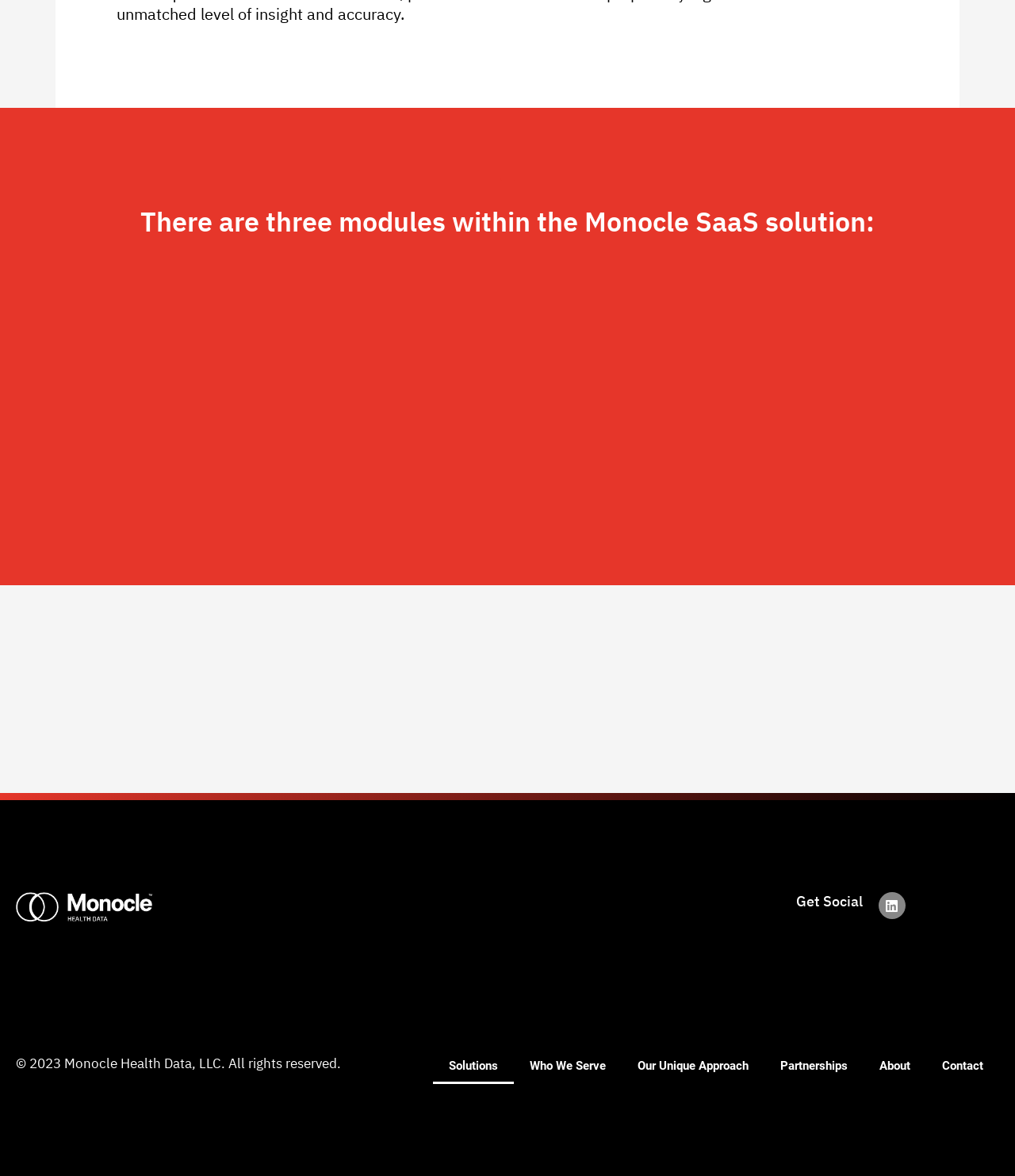Determine the bounding box for the described UI element: "Who We Serve".

[0.506, 0.891, 0.612, 0.922]